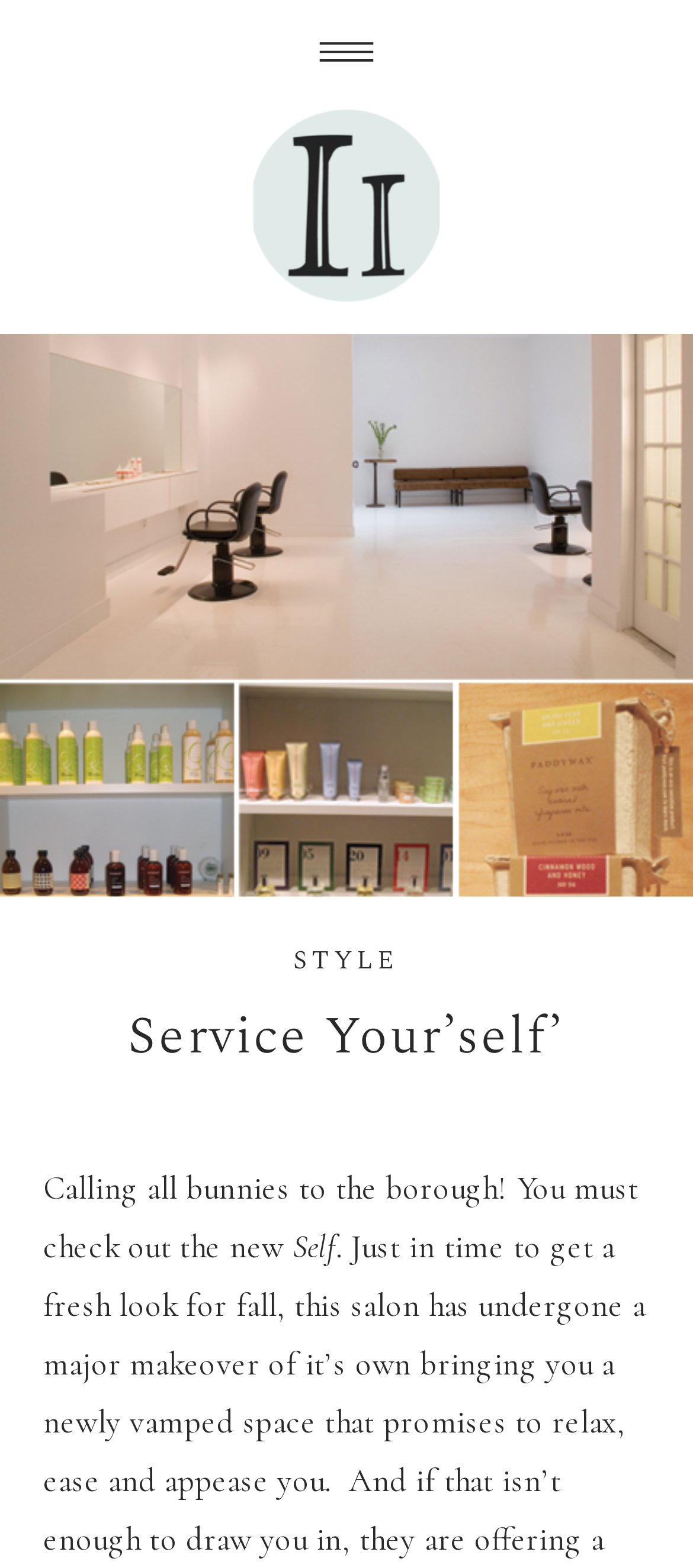How many headings are on the webpage?
Using the image as a reference, answer the question with a short word or phrase.

2